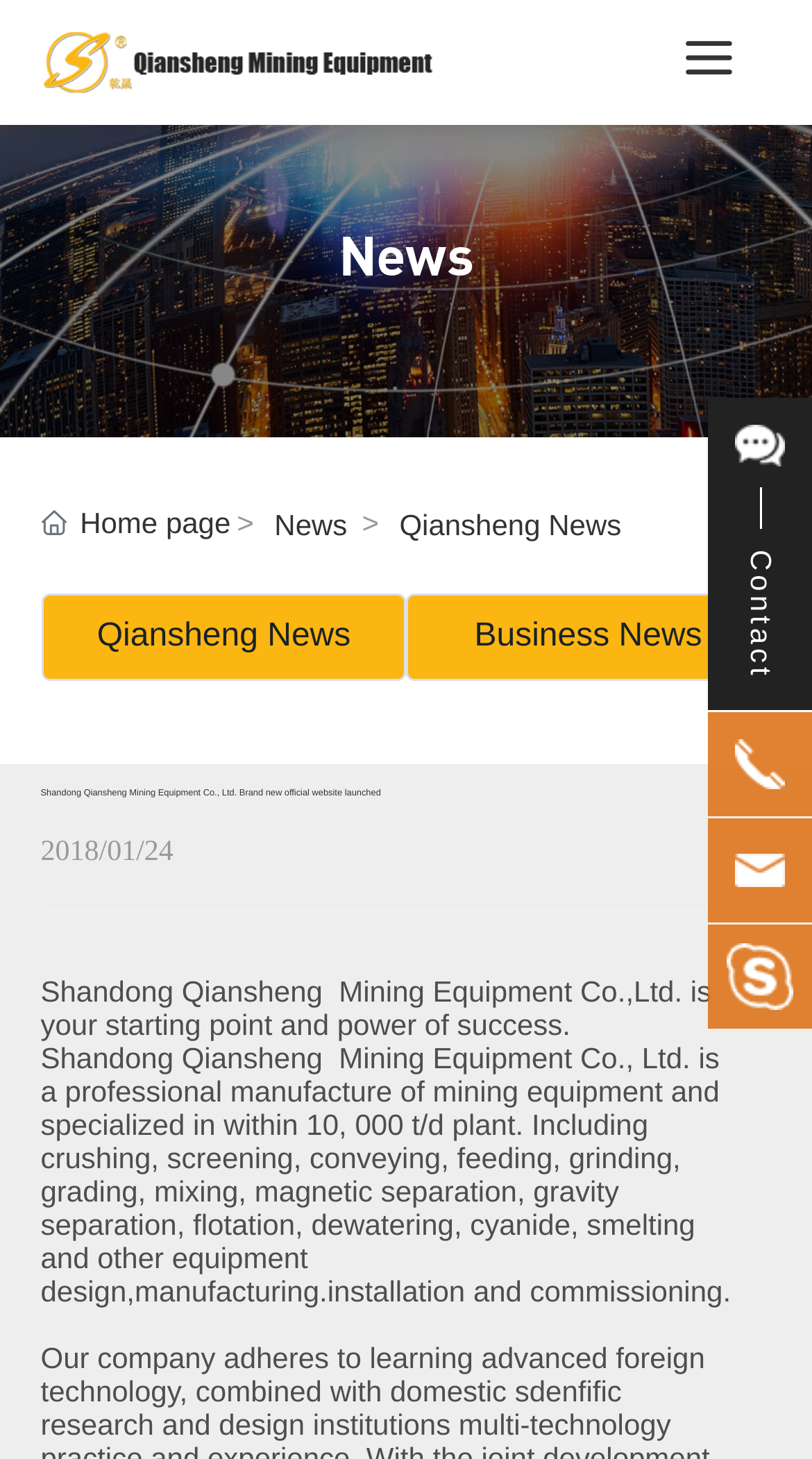How many links are there in the top navigation bar?
Examine the image and give a concise answer in one word or a short phrase.

3